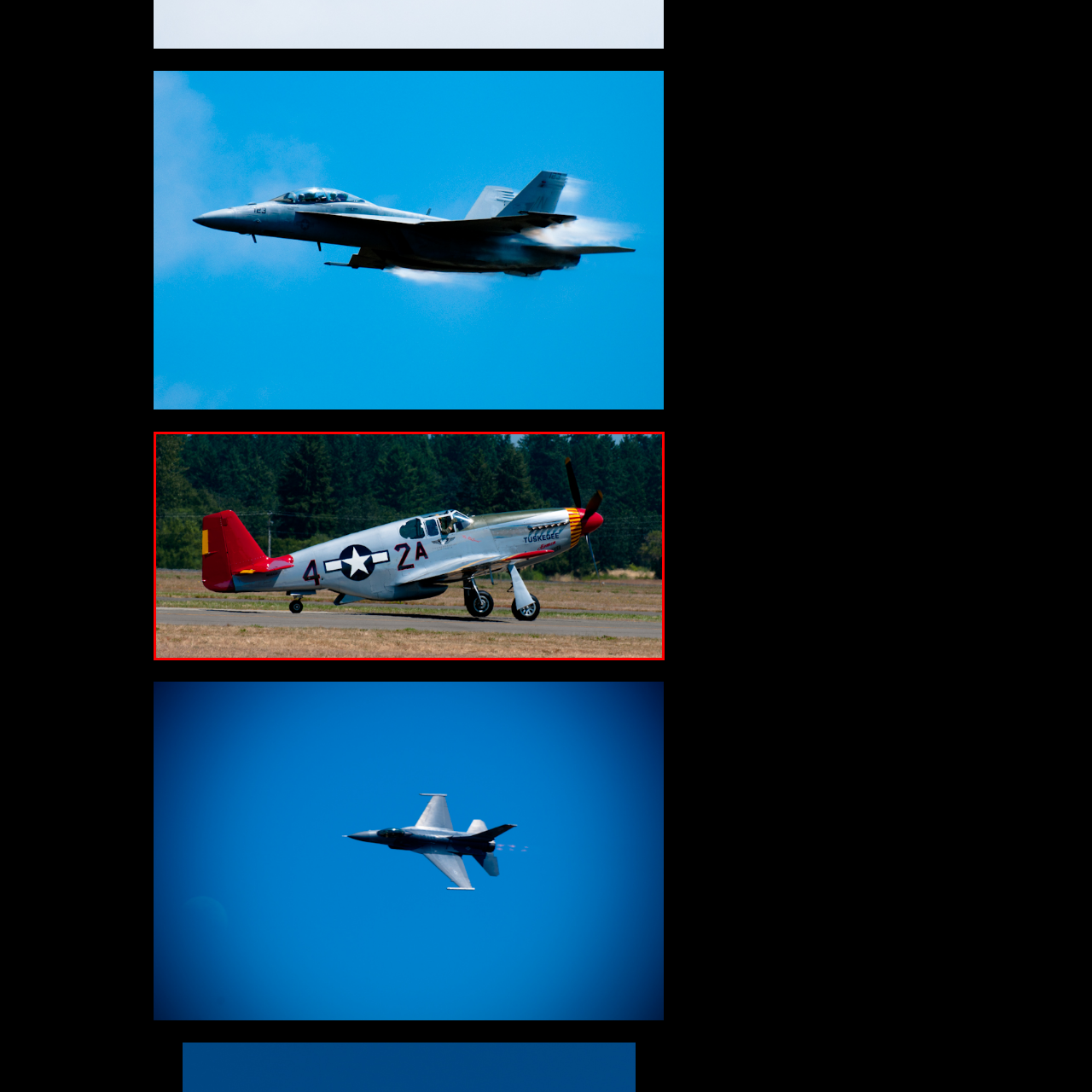View the image surrounded by the red border, What is the emblem on the plane's nose?
 Answer using a single word or phrase.

Tuskegee Airmen